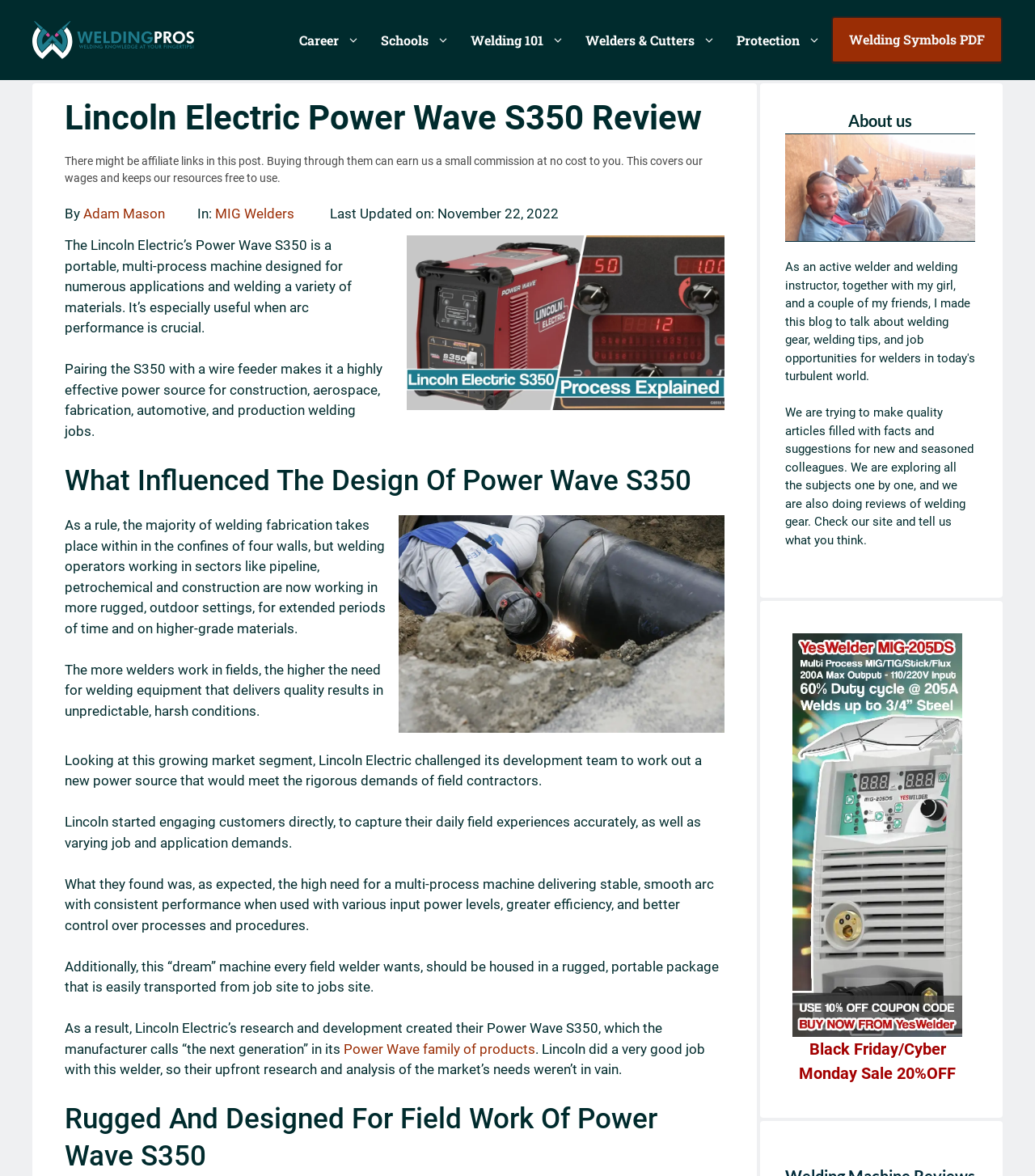What is the category of the article on the Power Wave S350?
Please describe in detail the information shown in the image to answer the question.

The category of the article is mentioned in the breadcrumb as 'MIG Welders'.